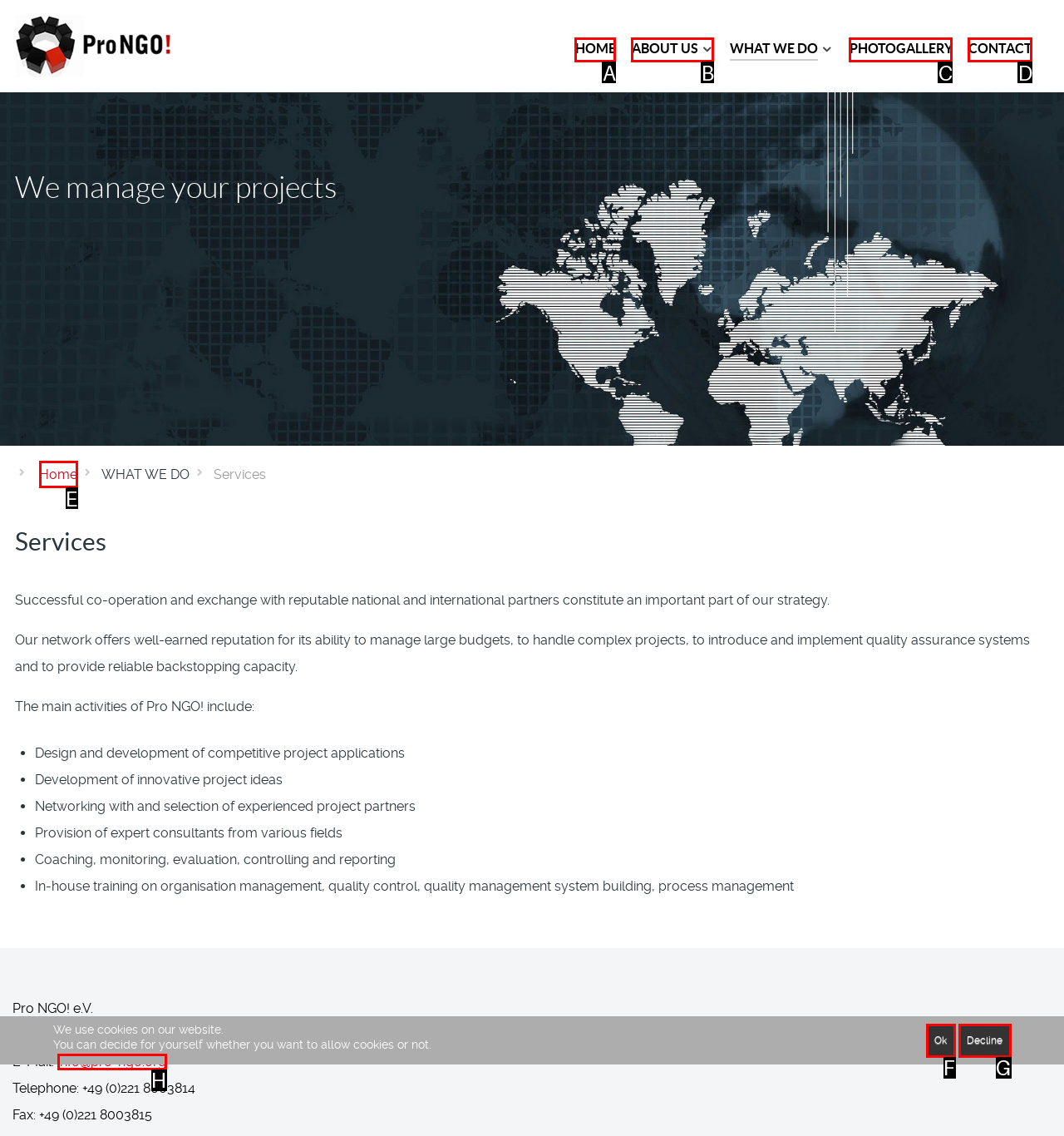Choose the letter of the UI element that aligns with the following description: ABOUT US
State your answer as the letter from the listed options.

B